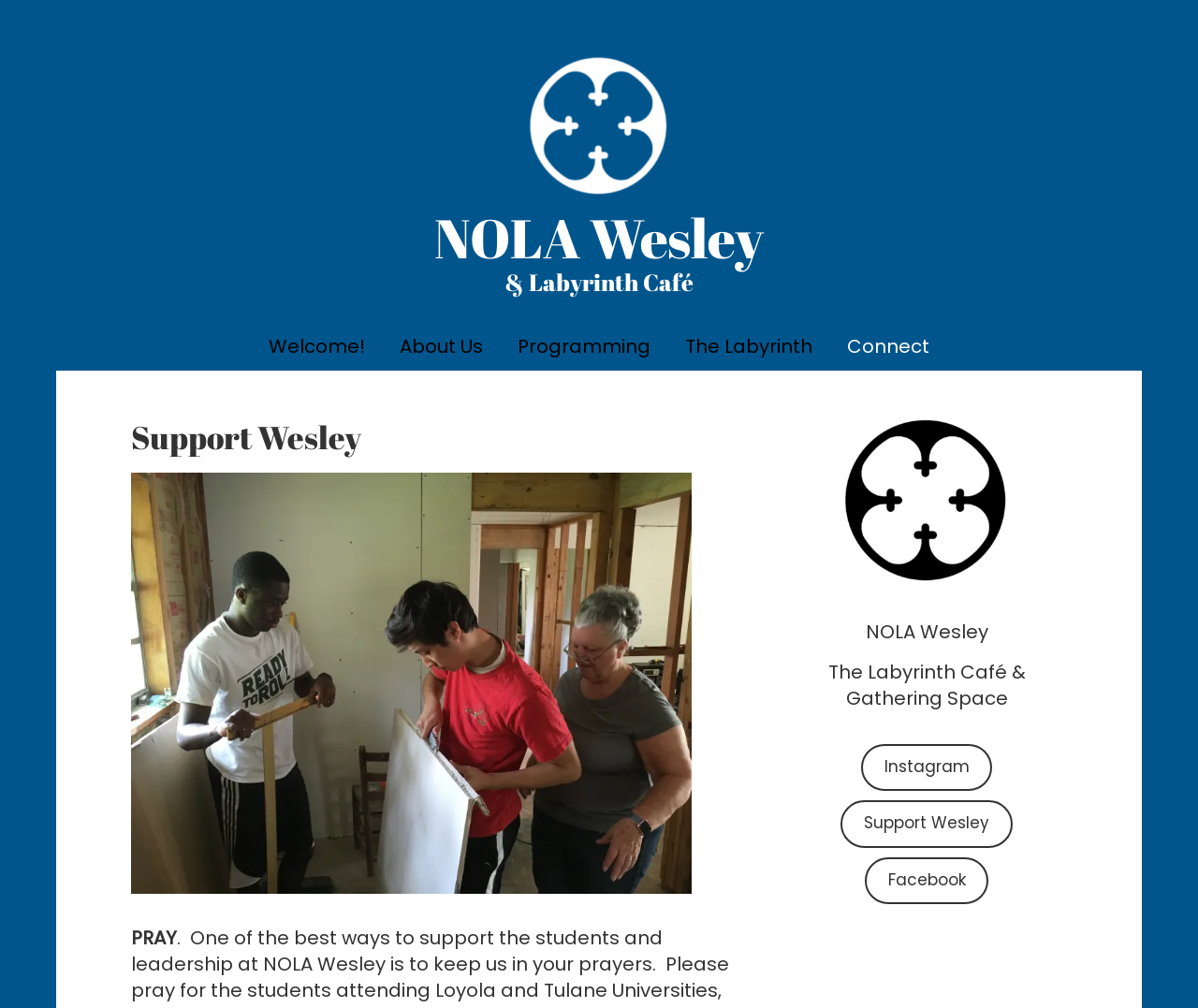Please specify the bounding box coordinates of the element that should be clicked to execute the given instruction: 'visit NOLA Wesley on Instagram'. Ensure the coordinates are four float numbers between 0 and 1, expressed as [left, top, right, bottom].

[0.719, 0.738, 0.828, 0.785]